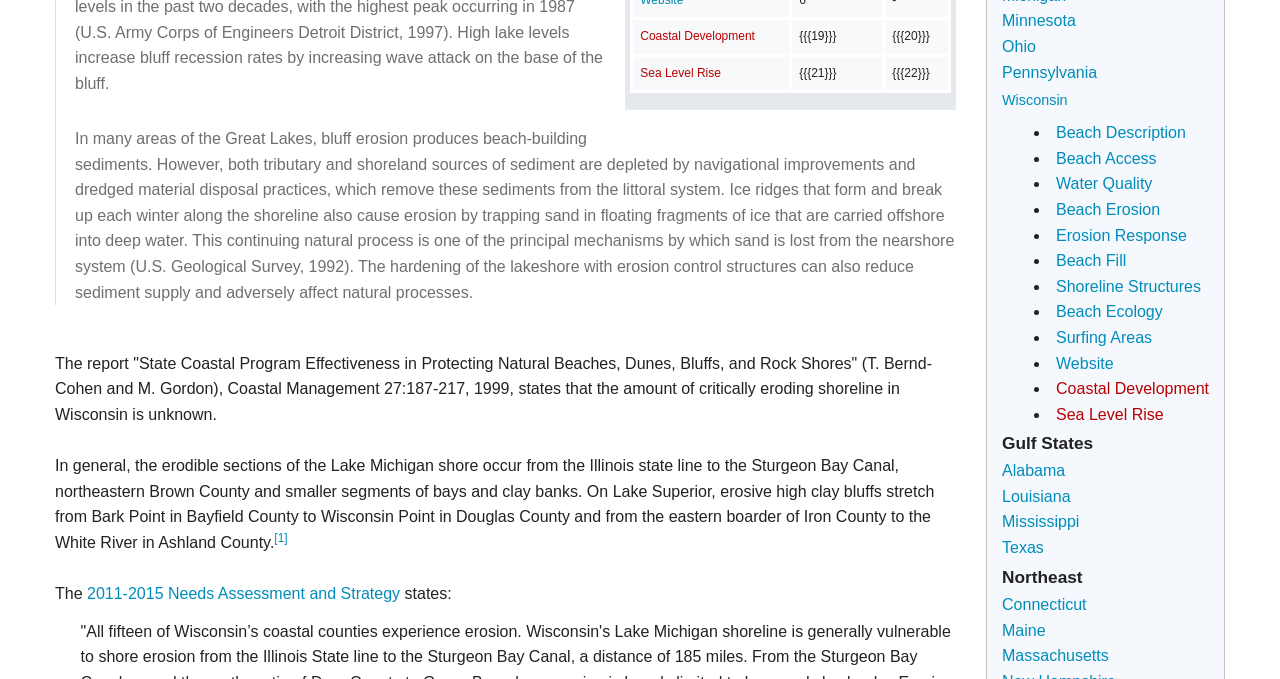Locate the bounding box coordinates of the UI element described by: "Blog". The bounding box coordinates should consist of four float numbers between 0 and 1, i.e., [left, top, right, bottom].

None